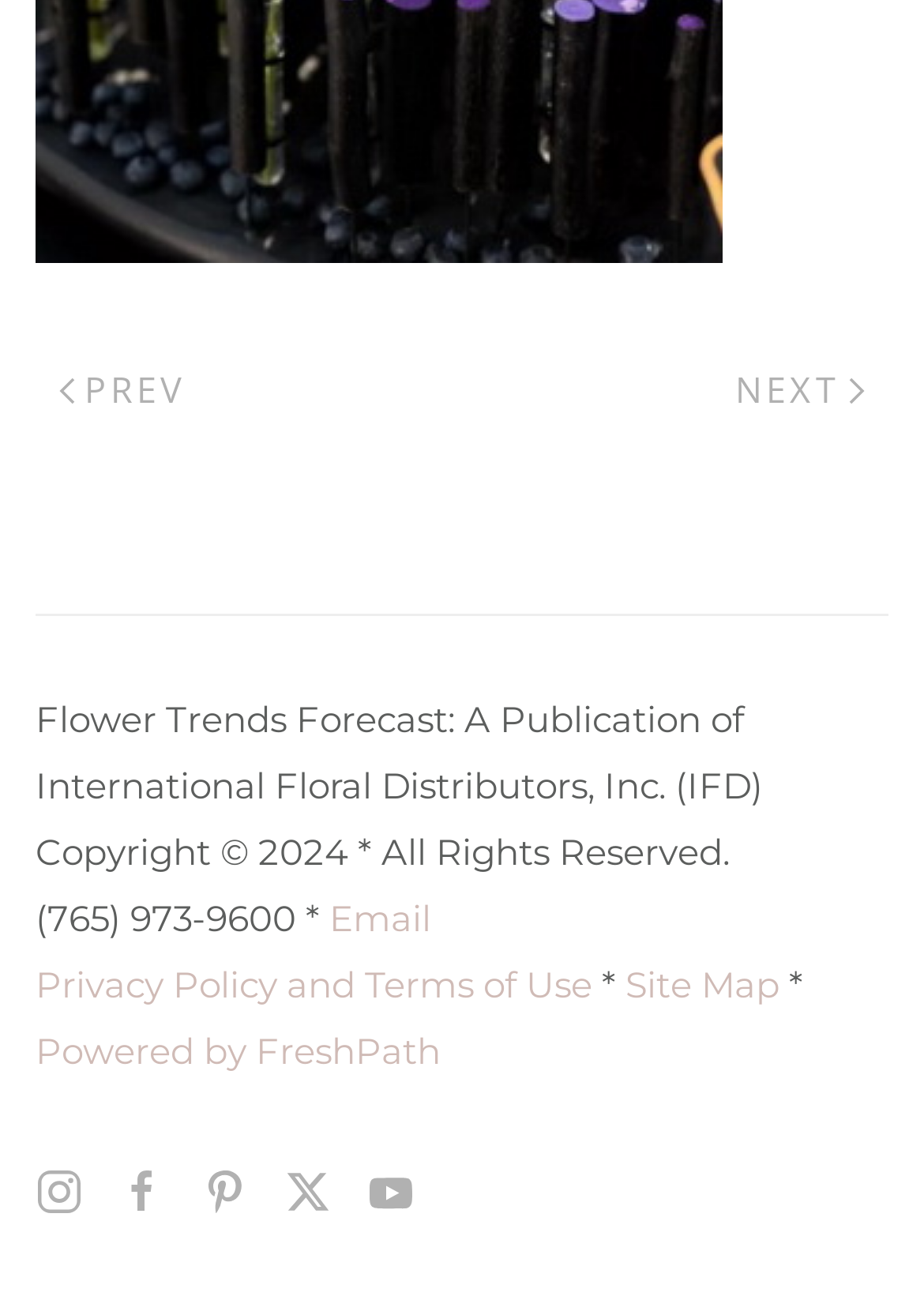Using the provided description: "Site Map", find the bounding box coordinates of the corresponding UI element. The output should be four float numbers between 0 and 1, in the format [left, top, right, bottom].

[0.677, 0.731, 0.844, 0.765]